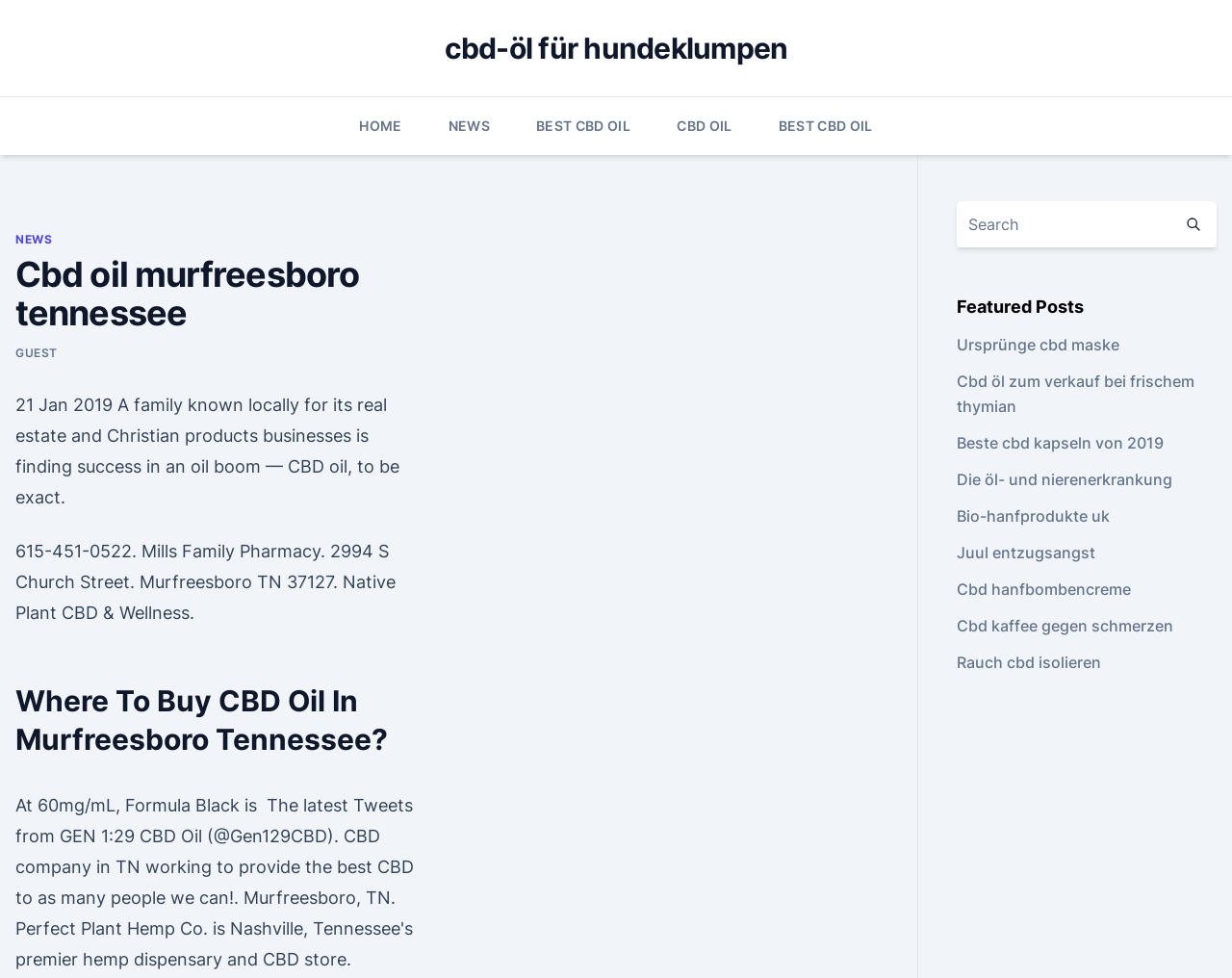Illustrate the webpage with a detailed description.

The webpage is about CBD oil, specifically in Murfreesboro, Tennessee. At the top, there are several links to different sections of the website, including "HOME", "NEWS", "BEST CBD OIL", and "CBD OIL". 

Below these links, there is a header section with a title "Cbd oil murfreesboro tennessee" and a link to "GUEST". 

Following the header section, there is a news article with a date "21 Jan 2019" that discusses a local family's success in the CBD oil business. The article is accompanied by a contact information section for Mills Family Pharmacy, including an address and phone number.

Below the news article, there is a heading "Where To Buy CBD Oil In Murfreesboro Tennessee?".

On the right side of the page, there is a search box with a button and a small icon. Above the search box, there is a heading "Featured Posts" followed by a list of links to various articles about CBD oil, including "Ursprünge cbd maske", "Cbd öl zum verkauf bei frischem thymian", and several others.